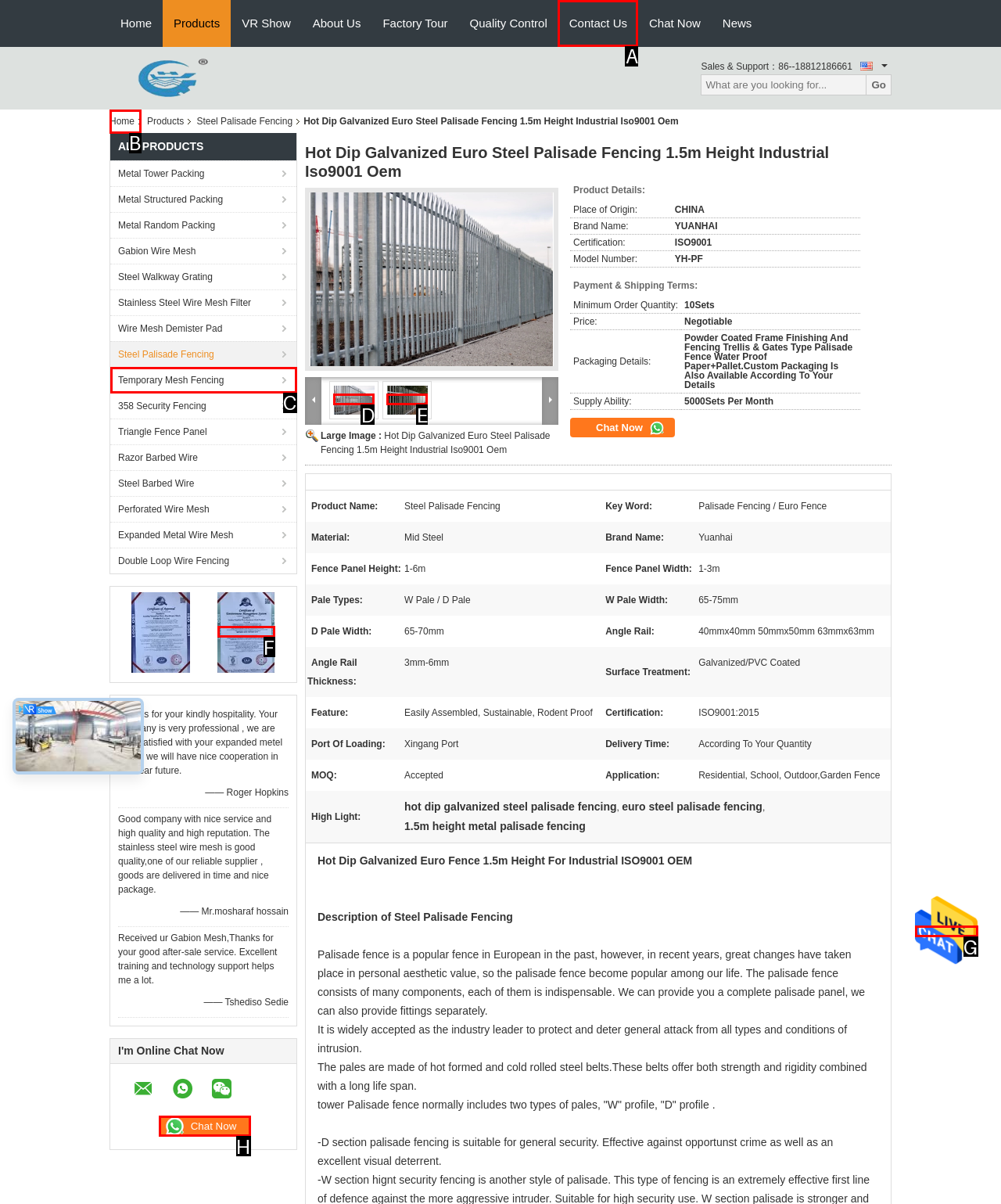Choose the HTML element that should be clicked to accomplish the task: View 'Business Ethics: Utilitarianism, Rights, Justice, Caring, and Virtue Theories'. Answer with the letter of the chosen option.

None